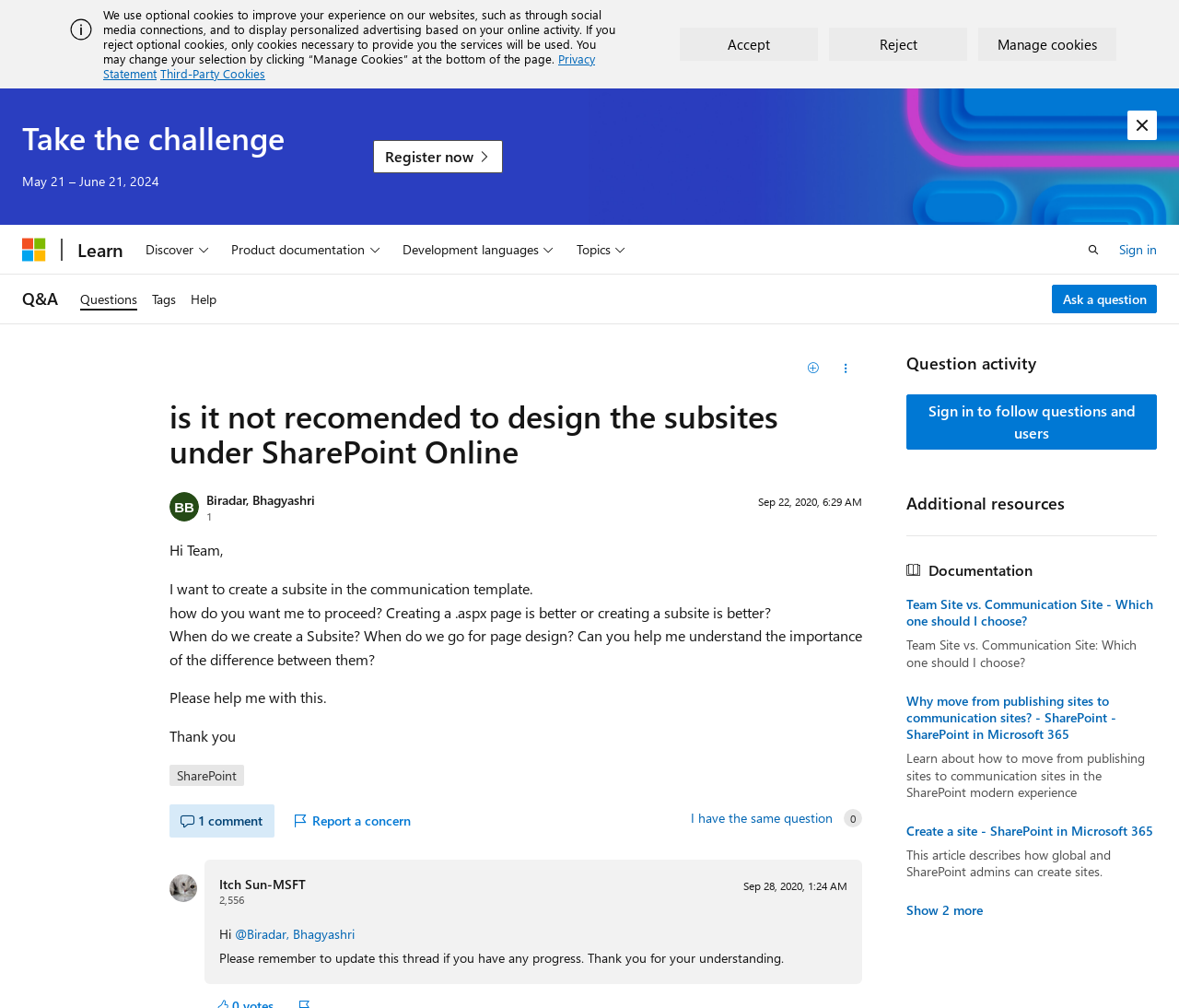Who asked the question?
Please provide a single word or phrase as your answer based on the screenshot.

Biradar, Bhagyashri